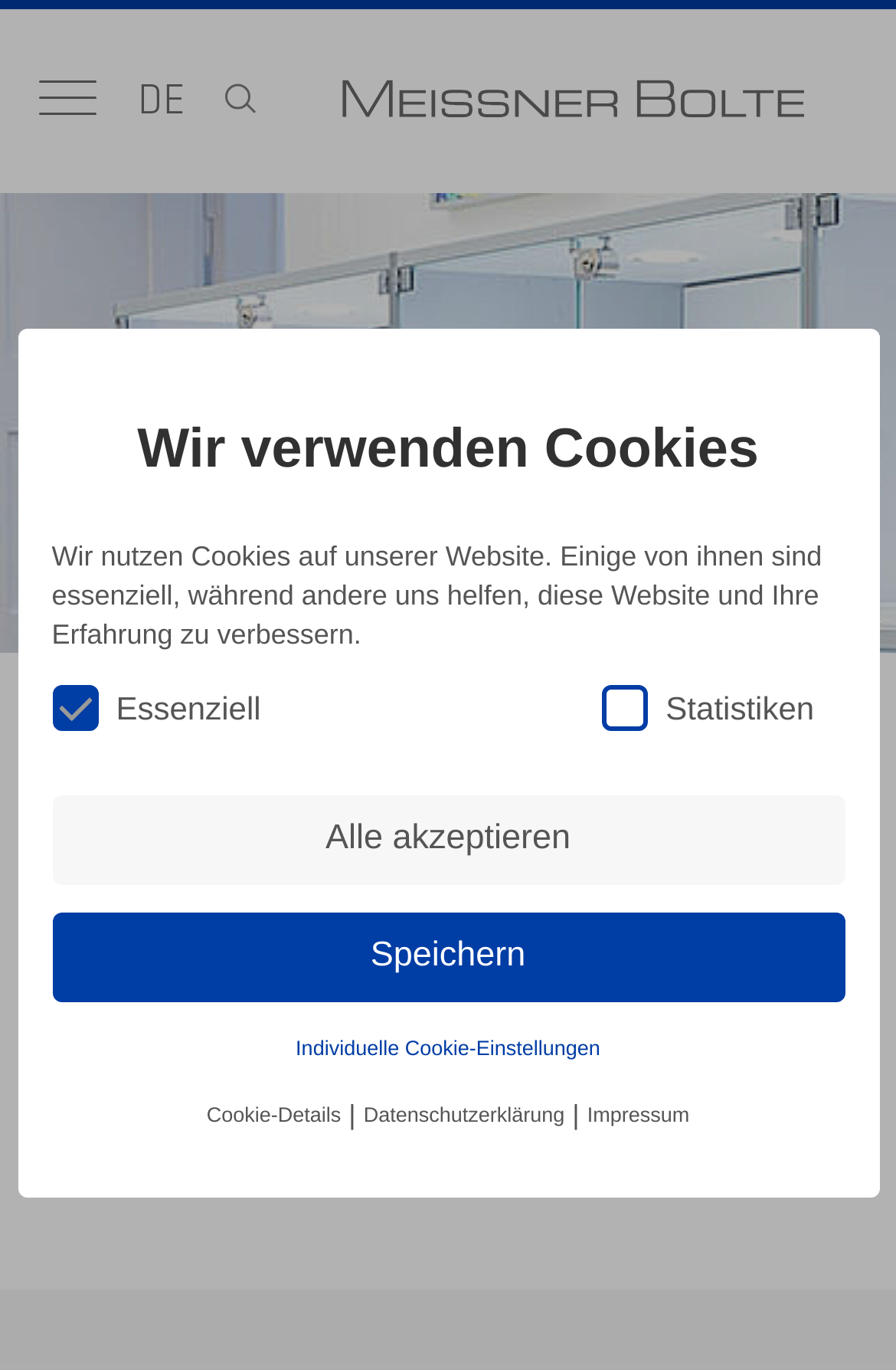Please specify the bounding box coordinates for the clickable region that will help you carry out the instruction: "Check the checkbox".

[0.01, 0.012, 0.044, 0.062]